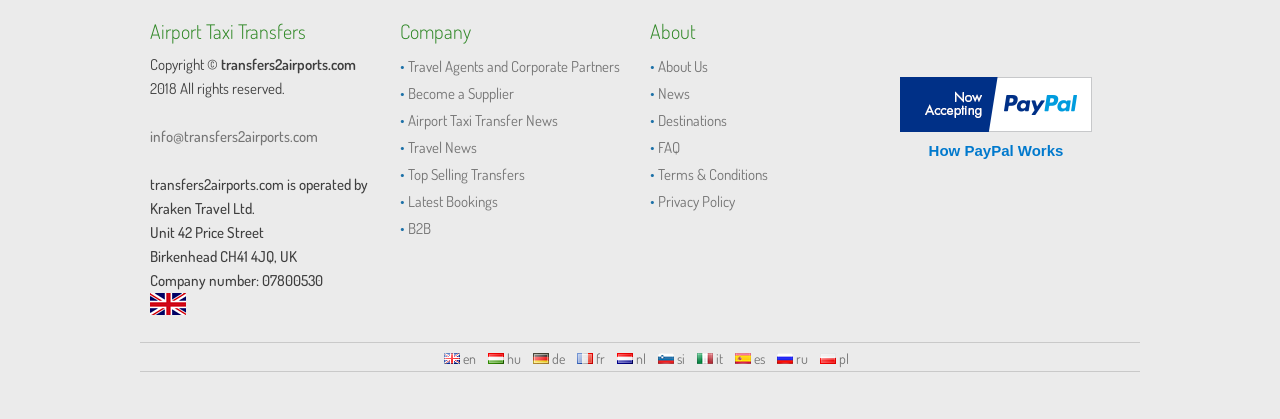Indicate the bounding box coordinates of the element that must be clicked to execute the instruction: "Check 'Now accepting PayPal'". The coordinates should be given as four float numbers between 0 and 1, i.e., [left, top, right, bottom].

[0.703, 0.28, 0.853, 0.326]